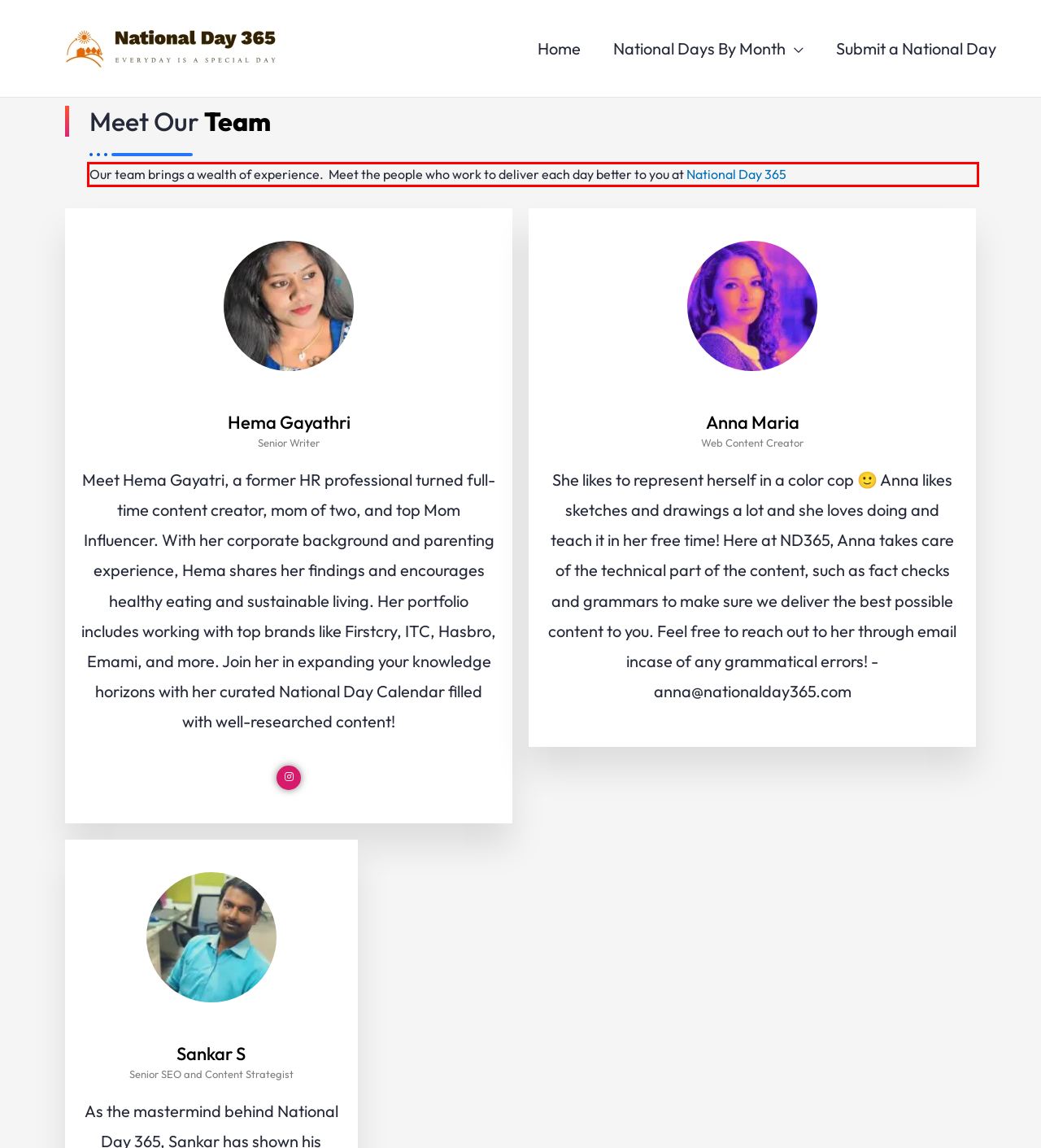Please extract the text content within the red bounding box on the webpage screenshot using OCR.

Our team brings a wealth of experience. Meet the people who work to deliver each day better to you at National Day 365